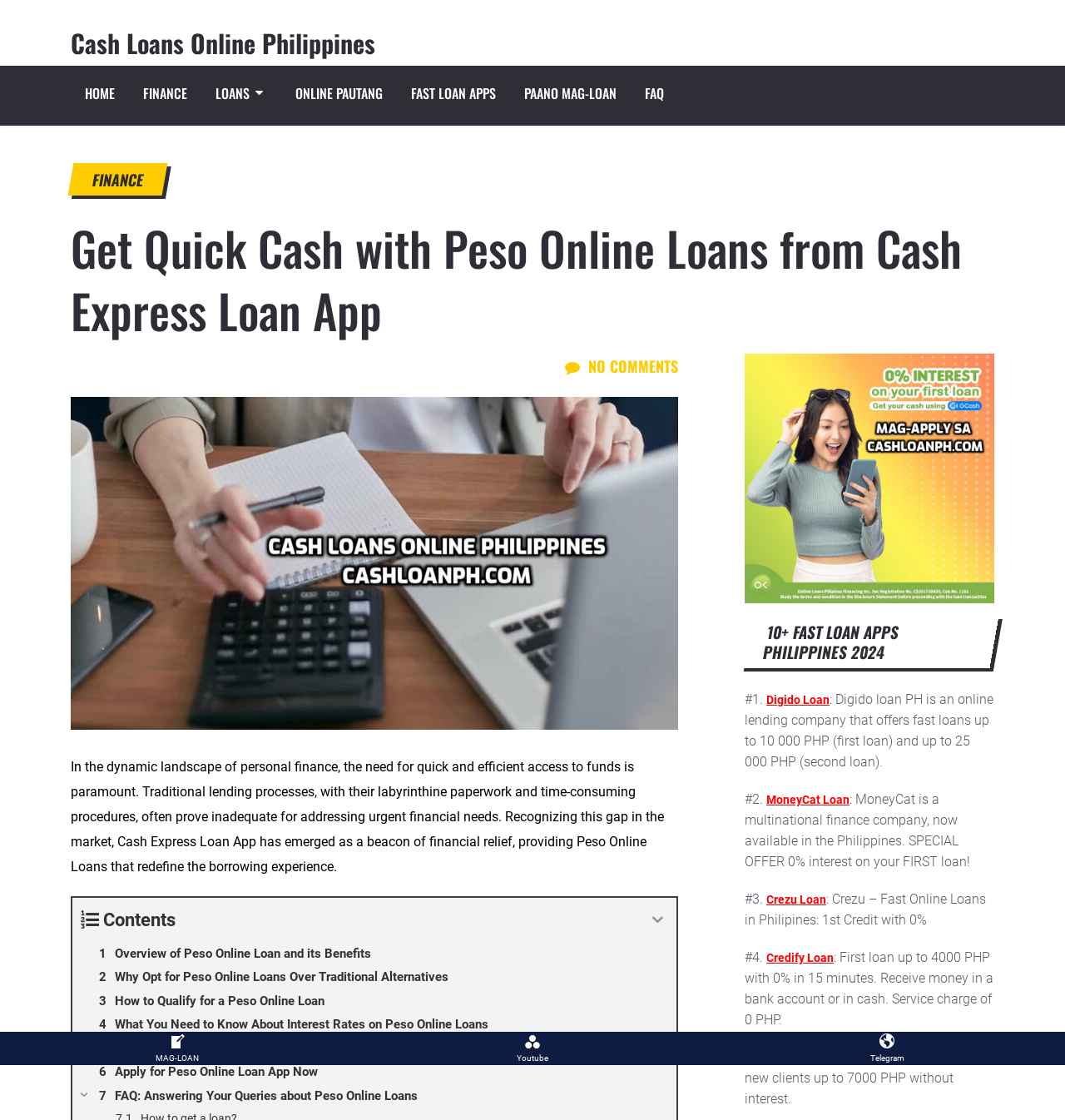Summarize the webpage with intricate details.

This webpage is about Cash Express Loan App, a platform that provides quick and efficient access to funds in the Philippines. At the top of the page, there is a heading that reads "Cash Loans Online Philippines" and a link with the same text. Below this, there are several links to different sections of the website, including "HOME", "FINANCE", "LOANS", "ONLINE PAUTANG", "FAST LOAN APPS", "PAANO MAG-LOAN", and "FAQ".

The main content of the page is divided into two sections. The first section has a heading that reads "Get Quick Cash with Peso Online Loans from Cash Express Loan App" and a brief introduction to the importance of quick access to funds in personal finance. Below this, there is an image and a block of text that describes the benefits of using Cash Express Loan App.

The second section is a list of links to different articles related to Peso Online Loans, including "Overview of Peso Online Loan and its Benefits", "Why Opt for Peso Online Loans Over Traditional Alternatives", and "Tips for Successfully Repaying Your Peso Online Loan". There is also a link to apply for a Peso Online Loan App.

On the right side of the page, there is a section with a heading that reads "10+ FAST LOAN APPS PHILIPPINES 2024". This section lists several fast loan apps available in the Philippines, including Digido Loan, MoneyCat Loan, Crezu Loan, Credify Loan, and SOSCredit. Each listing includes a brief description of the loan app and its benefits.

At the bottom of the page, there are three links to social media platforms, including Facebook, Youtube, and Telegram.